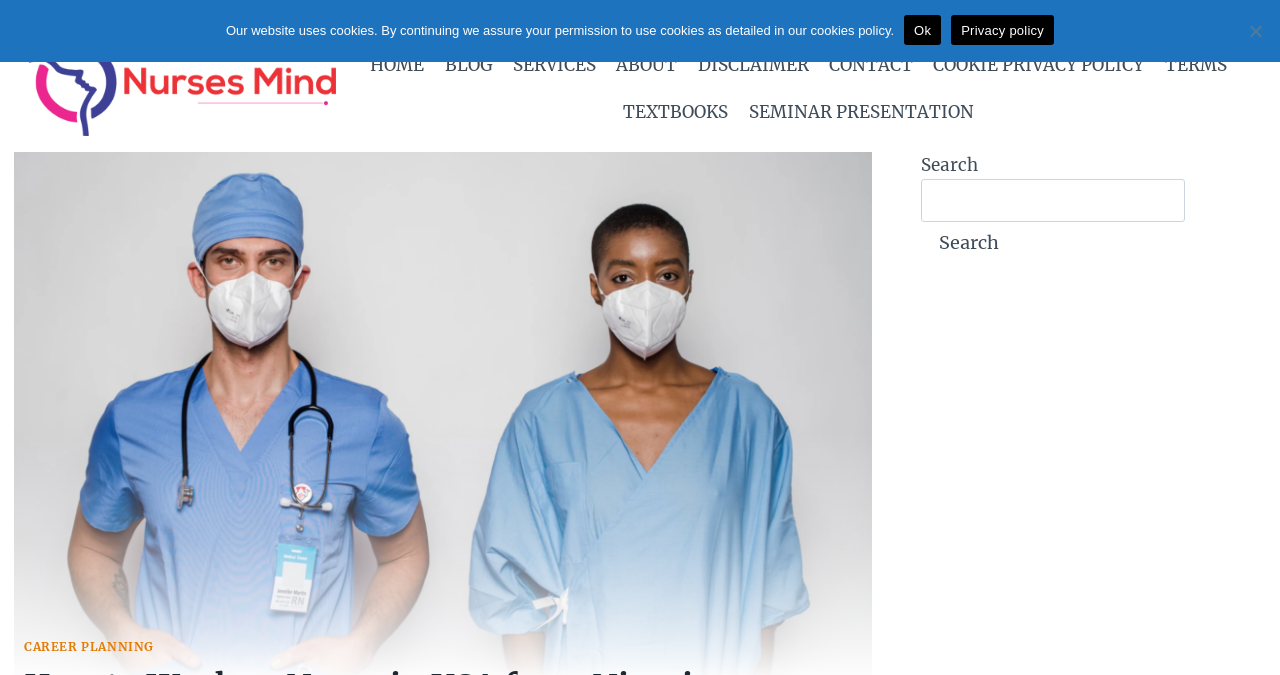Identify the bounding box coordinates of the clickable section necessary to follow the following instruction: "Search for something". The coordinates should be presented as four float numbers from 0 to 1, i.e., [left, top, right, bottom].

[0.72, 0.265, 0.926, 0.329]